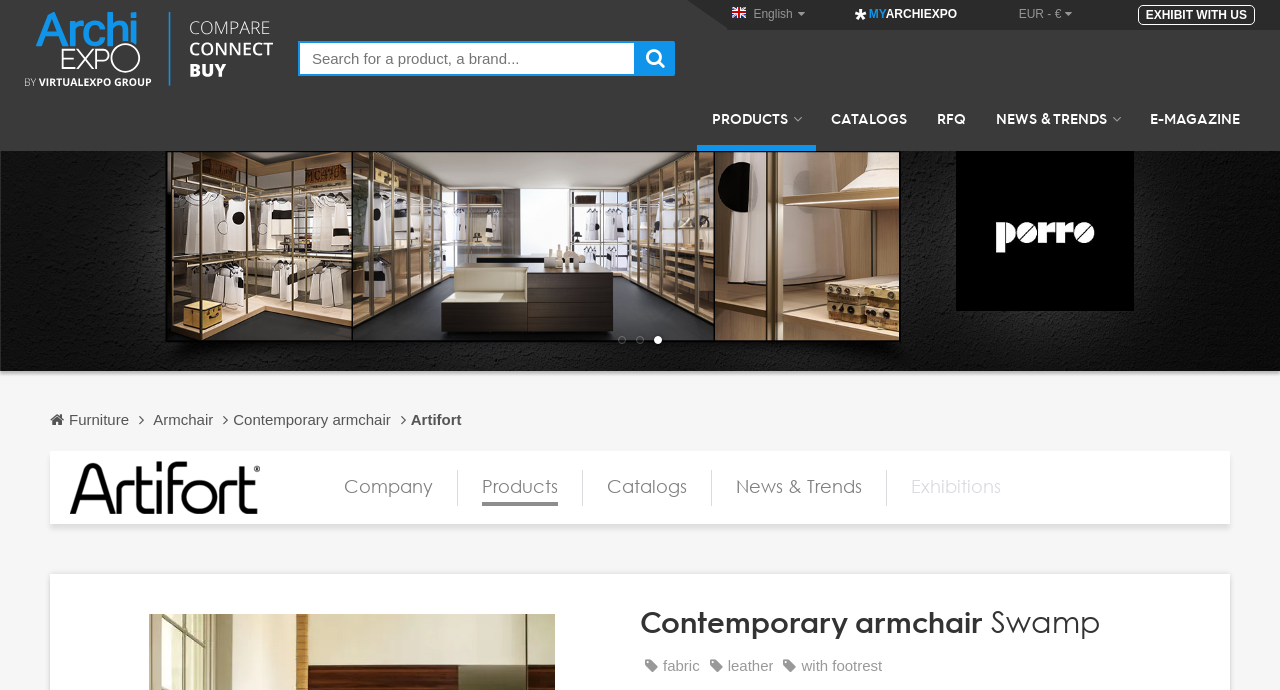Please locate the bounding box coordinates of the element that should be clicked to complete the given instruction: "Click on 'EXHIBIT WITH US'".

[0.889, 0.007, 0.98, 0.036]